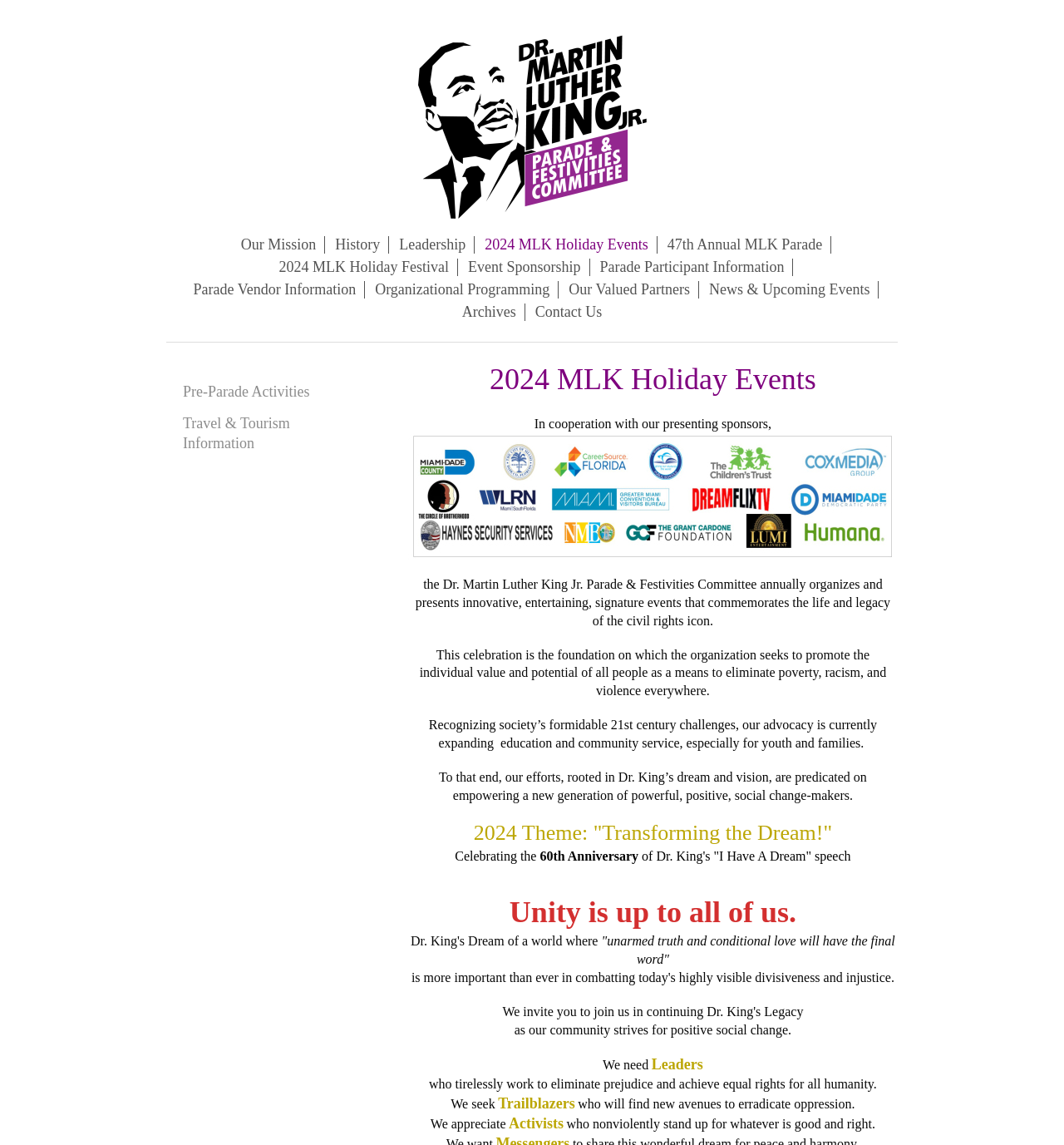Summarize the contents and layout of the webpage in detail.

The webpage is dedicated to the Dr. Martin Luther King Jr. Parade & Festivities Committee Inc. in Miami, showcasing their mission, history, and upcoming events. At the top, there are several links to different sections of the website, including "Our Mission", "History", "Leadership", and "2024 MLK Holiday Events". 

Below these links, there is a prominent header that reads "2024 MLK Holiday Events" followed by a brief description of the organization's purpose. The organization aims to promote individual value and potential, eliminate poverty, racism, and violence, and empower a new generation of social change-makers.

The webpage then highlights the 2024 theme, "Transforming the Dream!", which celebrates the 60th anniversary of Dr. King's "I Have A Dream" speech. There are several paragraphs of text that discuss the importance of unity, unarmed truth, and conditional love in achieving positive social change.

Throughout the page, there are quotes and phrases from Dr. King, emphasizing the need for leaders, trailblazers, and activists to work towards a more equal and just society. The page also includes links to specific events, such as the 47th Annual MLK Parade, 2024 MLK Holiday Festival, and Pre-Parade Activities, as well as information on event sponsorship, parade participant information, and organizational programming.

Overall, the webpage provides a wealth of information about the Dr. Martin Luther King Jr. Parade & Festivities Committee Inc. and its mission to promote social change and celebrate the life and legacy of Dr. King.